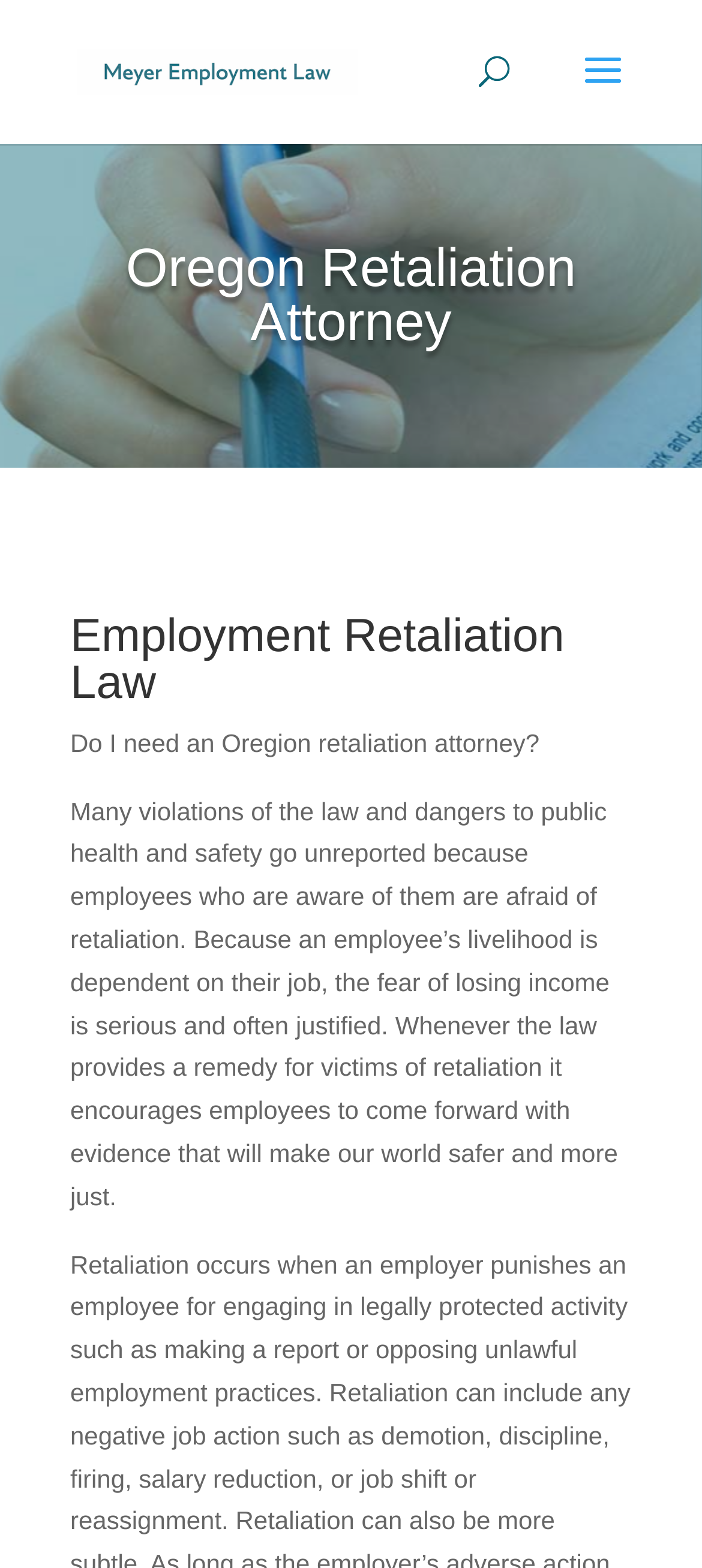Extract the top-level heading from the webpage and provide its text.

Oregon Retaliation Attorney